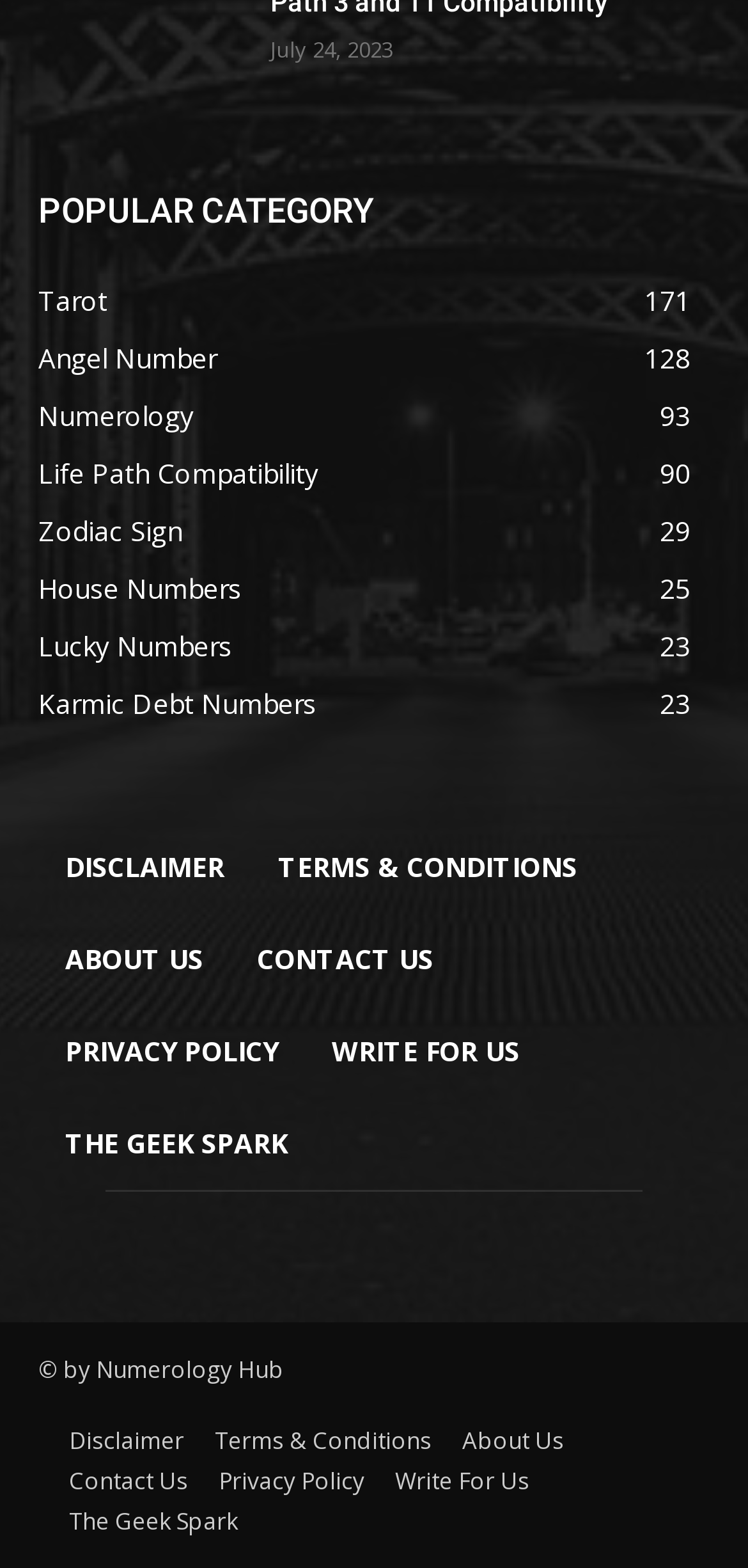Can you show the bounding box coordinates of the region to click on to complete the task described in the instruction: "check Privacy Policy"?

[0.051, 0.642, 0.408, 0.701]